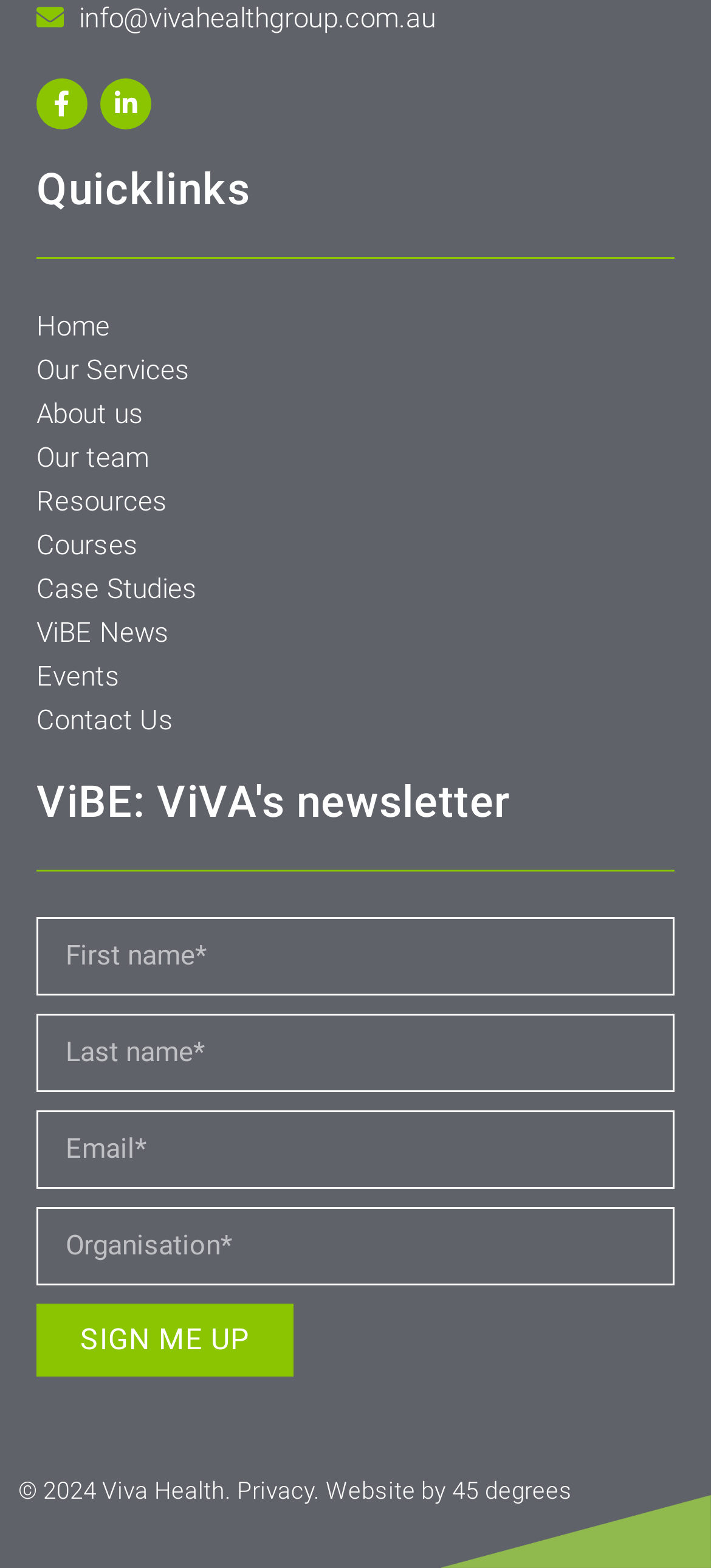Given the content of the image, can you provide a detailed answer to the question?
What is the email address to contact?

The email address to contact can be found at the top of the webpage, which is 'info@vivahealthgroup.com.au'.